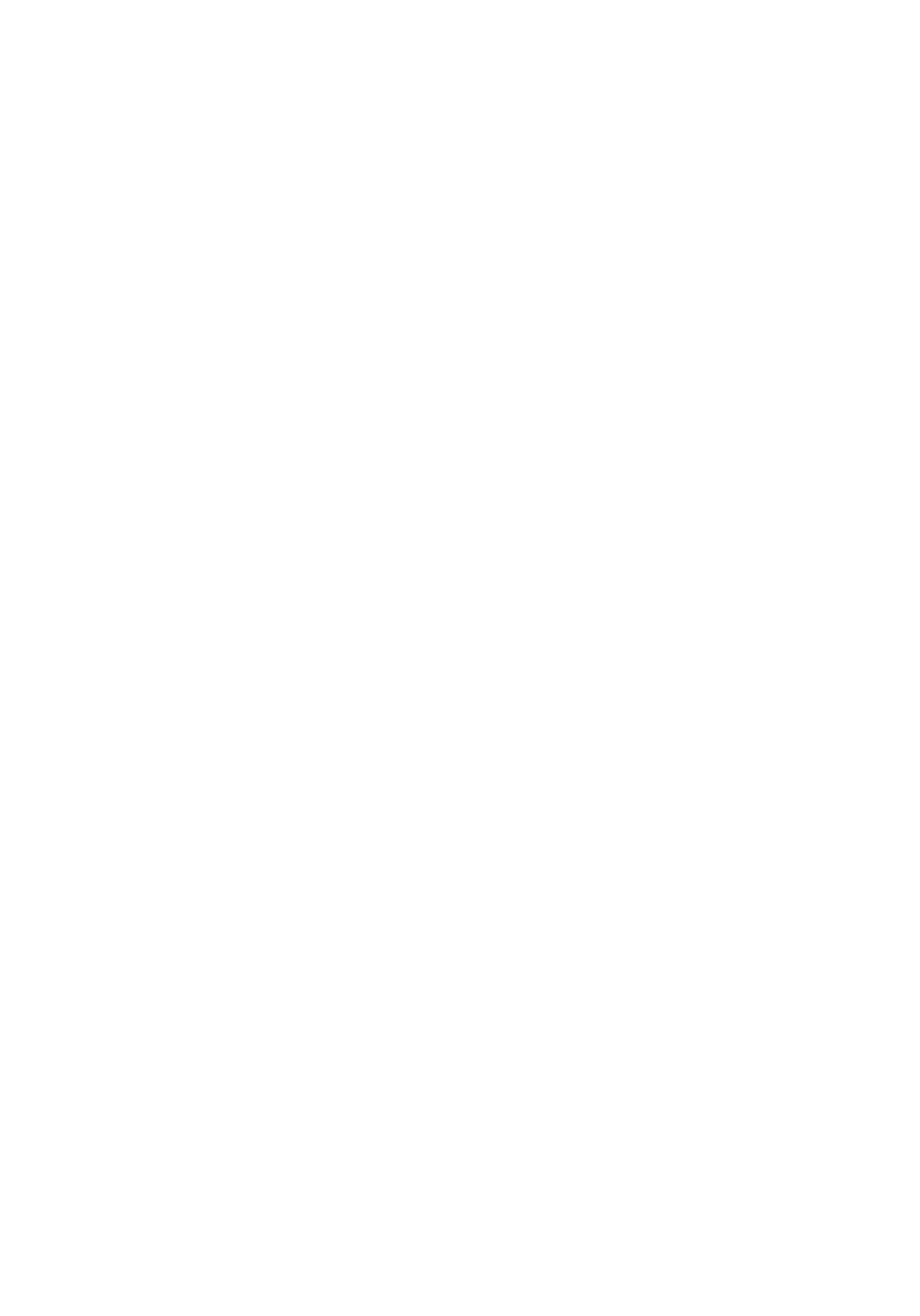What is the company name mentioned at the bottom?
Give a detailed response to the question by analyzing the screenshot.

The static text at the bottom of the page reads '© 2024 Over The Moon', indicating that the company name is Over The Moon.